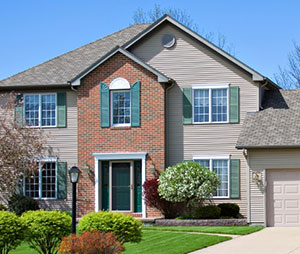Respond to the following question with a brief word or phrase:
What is the color of the sky in the image?

Clear blue